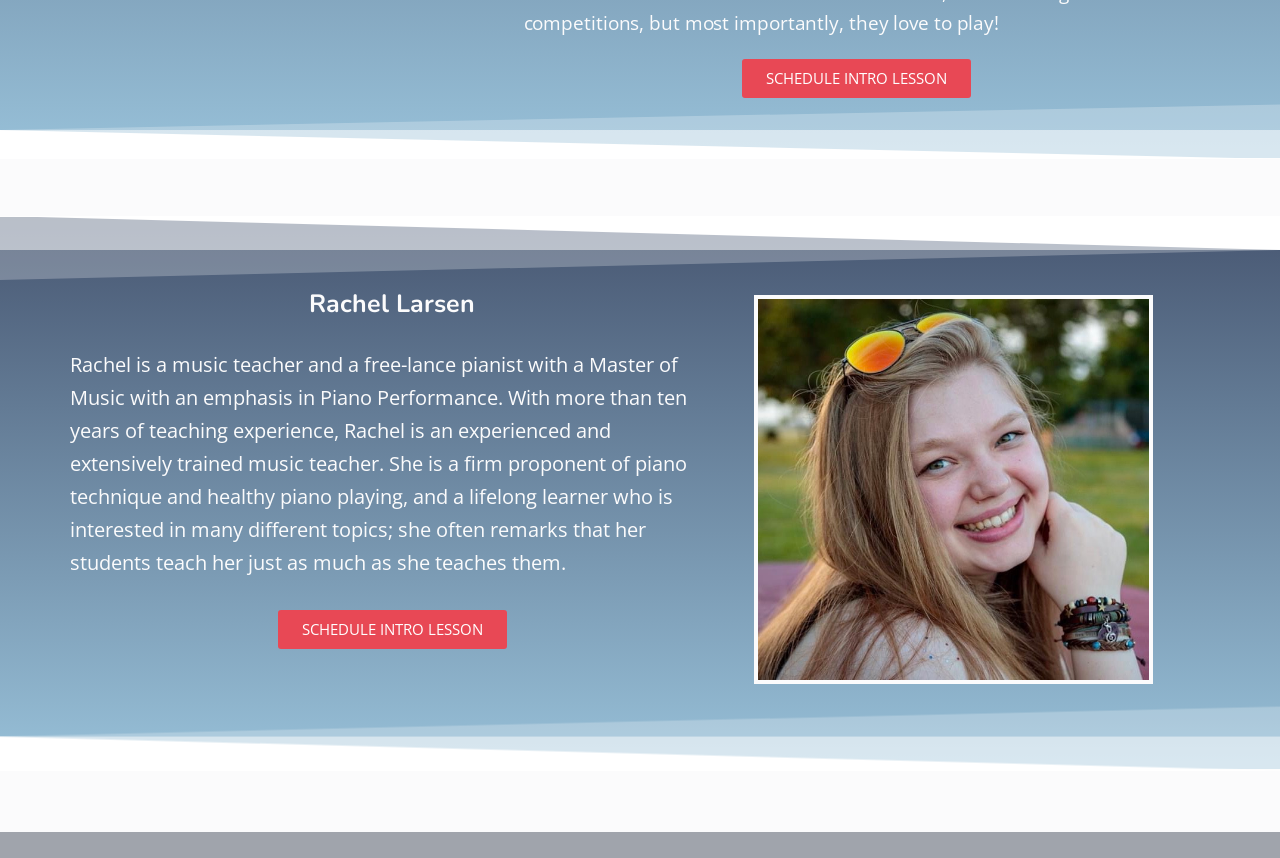Provide the bounding box coordinates of the UI element that matches the description: "Schedule Intro Lesson".

[0.58, 0.069, 0.759, 0.115]